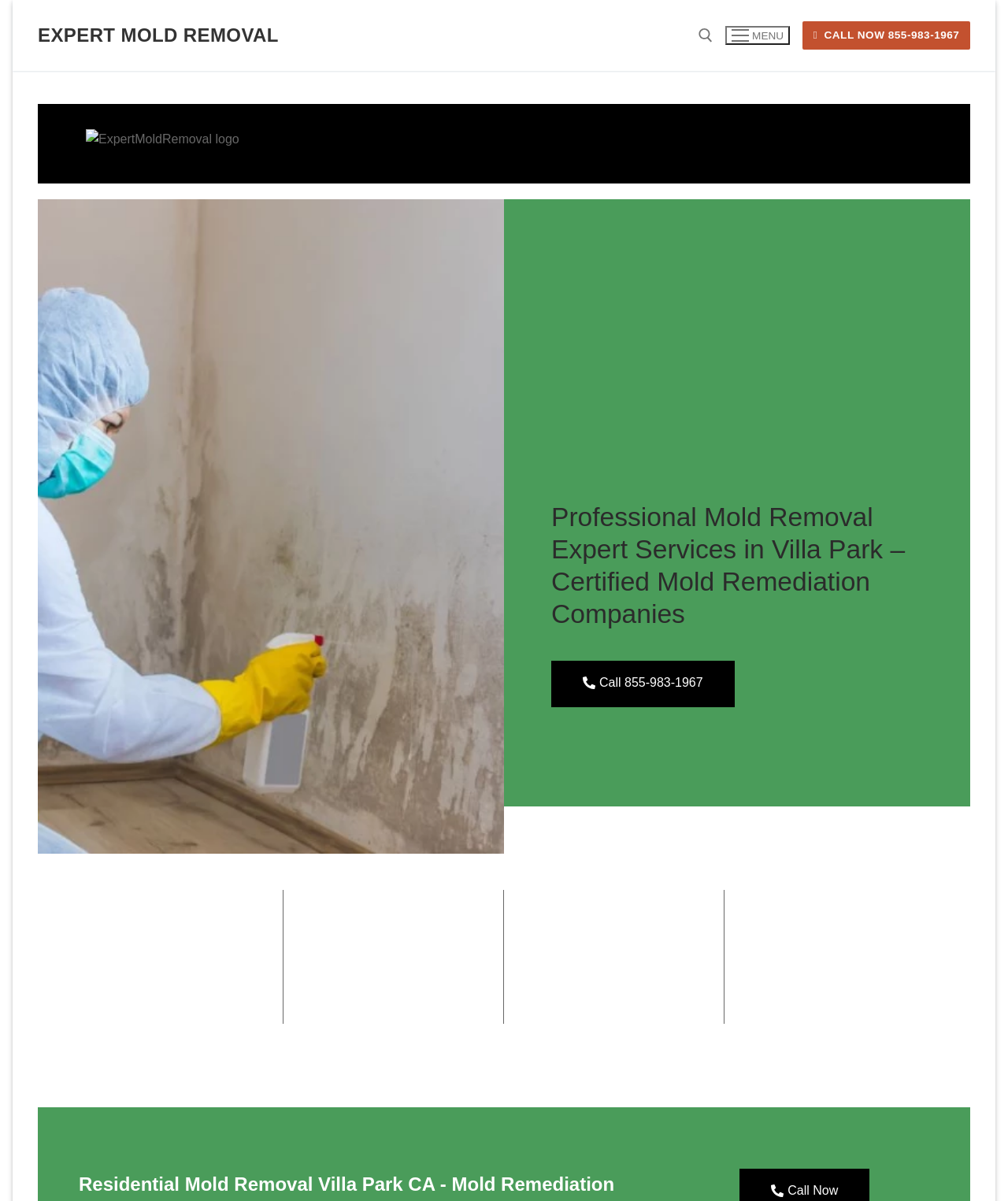Locate the bounding box of the UI element based on this description: "parent_node: Search for: aria-label="submit search"". Provide four float numbers between 0 and 1 as [left, top, right, bottom].

[0.849, 0.085, 0.884, 0.11]